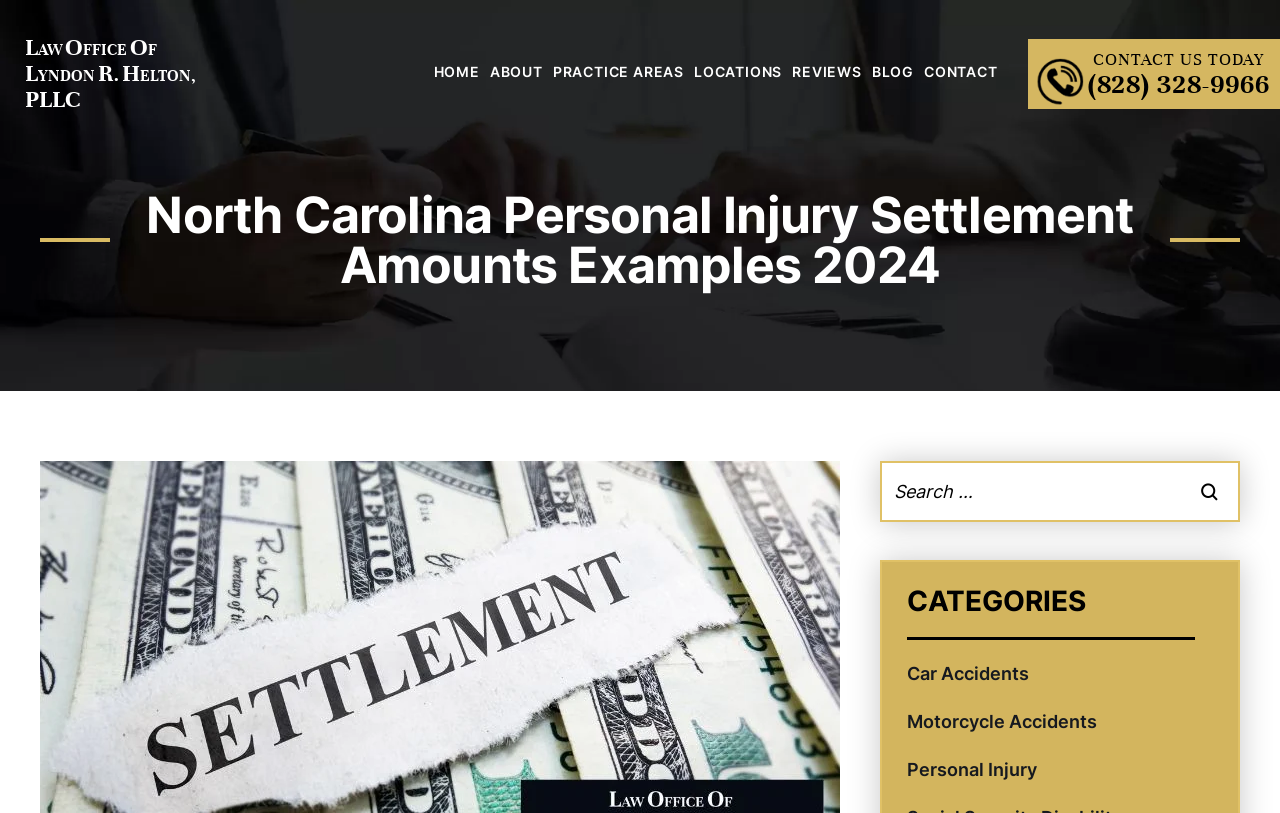Indicate the bounding box coordinates of the element that needs to be clicked to satisfy the following instruction: "Go to the 'HOME' page". The coordinates should be four float numbers between 0 and 1, i.e., [left, top, right, bottom].

[0.335, 0.068, 0.379, 0.106]